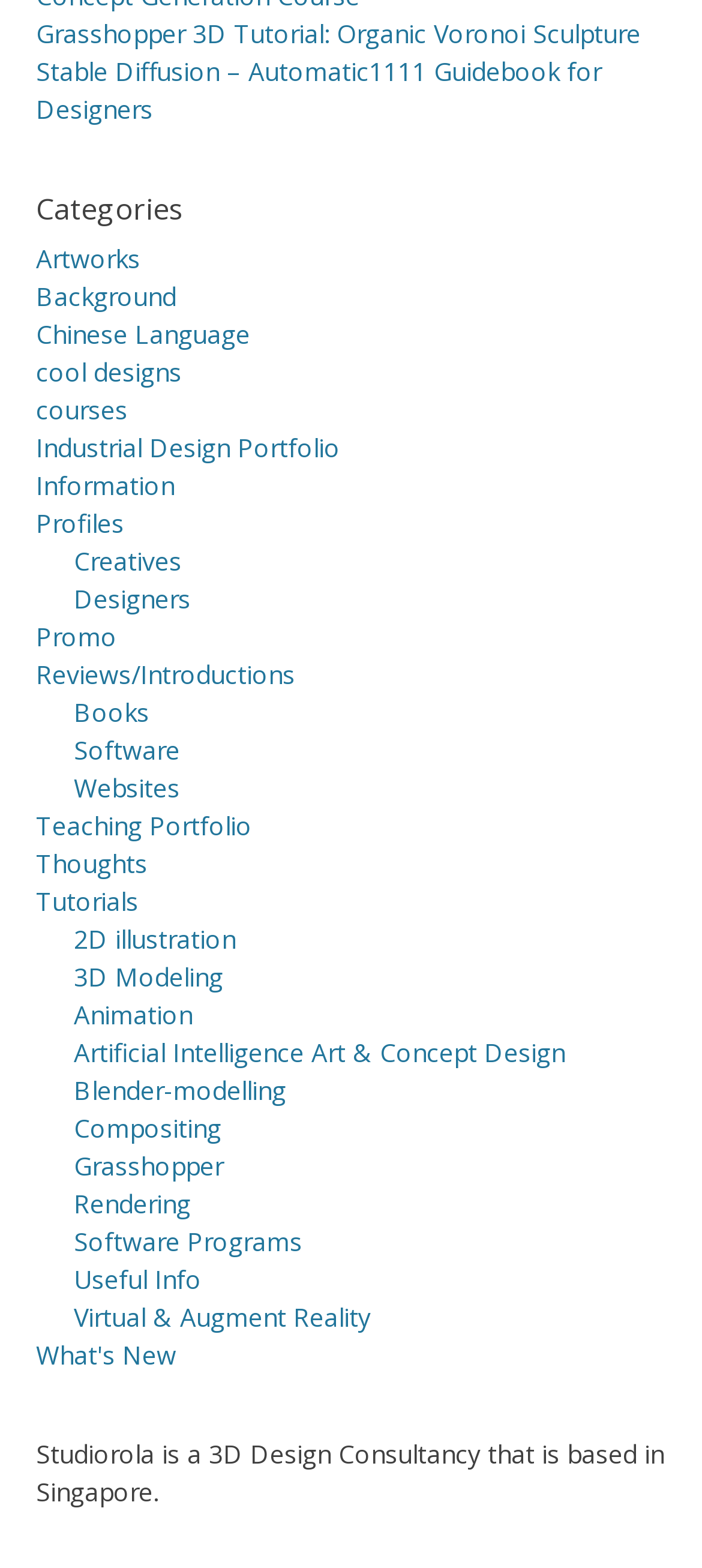What is the topic of the first link on the webpage?
Using the image, answer in one word or phrase.

Grasshopper 3D Tutorial